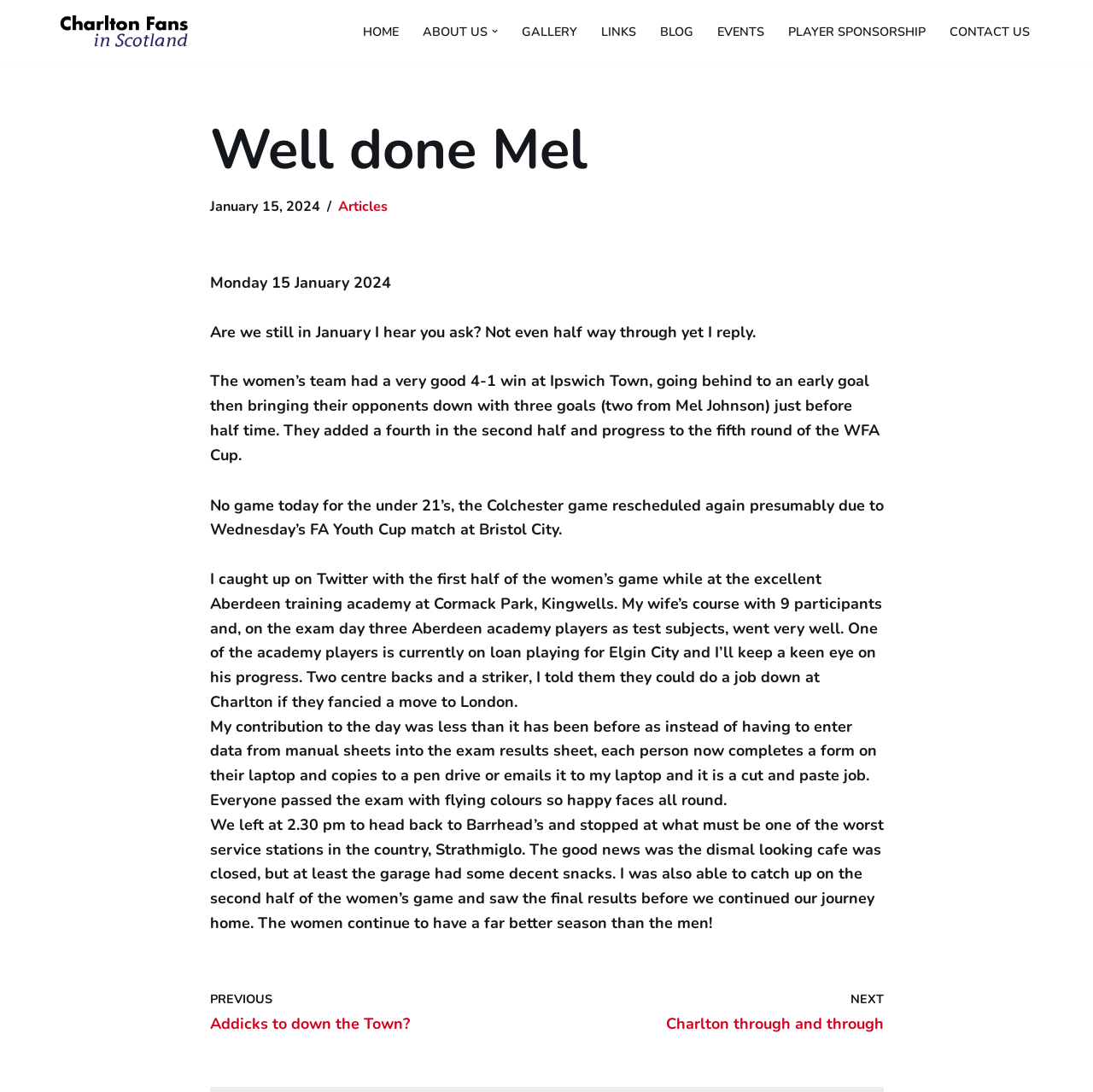What is the current round of the WFA Cup?
Please answer the question with a detailed response using the information from the screenshot.

The article states that 'The women’s team... progress to the fifth round of the WFA Cup', indicating that the current round of the WFA Cup is the fifth round.